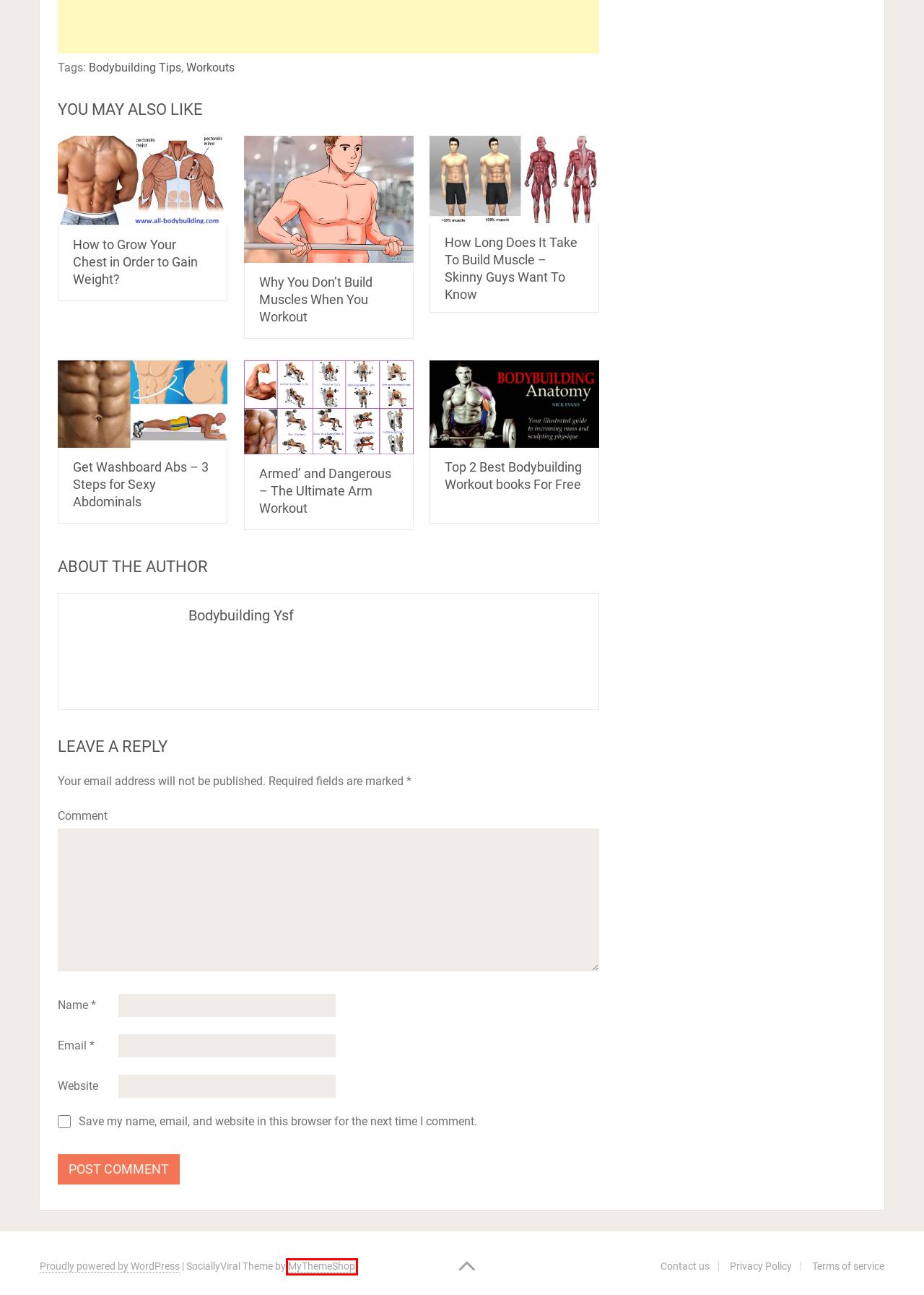Review the screenshot of a webpage containing a red bounding box around an element. Select the description that best matches the new webpage after clicking the highlighted element. The options are:
A. How Long Does It Take To Build Muscle – Skinny Guys Want To Know – all-bodybuilding.com
B. Premium WordPress Themes and Plugins by MyThemeShop
C. Why You Don’t Build Muscles When You Workout – all-bodybuilding.com
D. Workouts – all-bodybuilding.com
E. Privacy Policy – all-bodybuilding.com
F. Top 2 Best Bodybuilding Workout books For Free – all-bodybuilding.com
G. Get Washboard Abs – 3 Steps for Sexy Abdominals – all-bodybuilding.com
H. Terms of service – all-bodybuilding.com

B